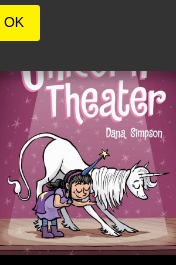Outline with detail what the image portrays.

The image features the cover of the book titled "Phoebe and Her Unicorn in Unicorn Theater," illustrated by Dana Simpson. It portrays a whimsical scene where a girl, Phoebe, affectionately embraces a majestic white unicorn, adorned with a sparkly horn and a cheerful demeanor. The background showcases a stage-like setting illuminated with soft pink hues and sparkling stars, creating an enchanting atmosphere. This charming depiction captures the playful essence of the story, inviting readers into a magical world filled with laughter and adventure.